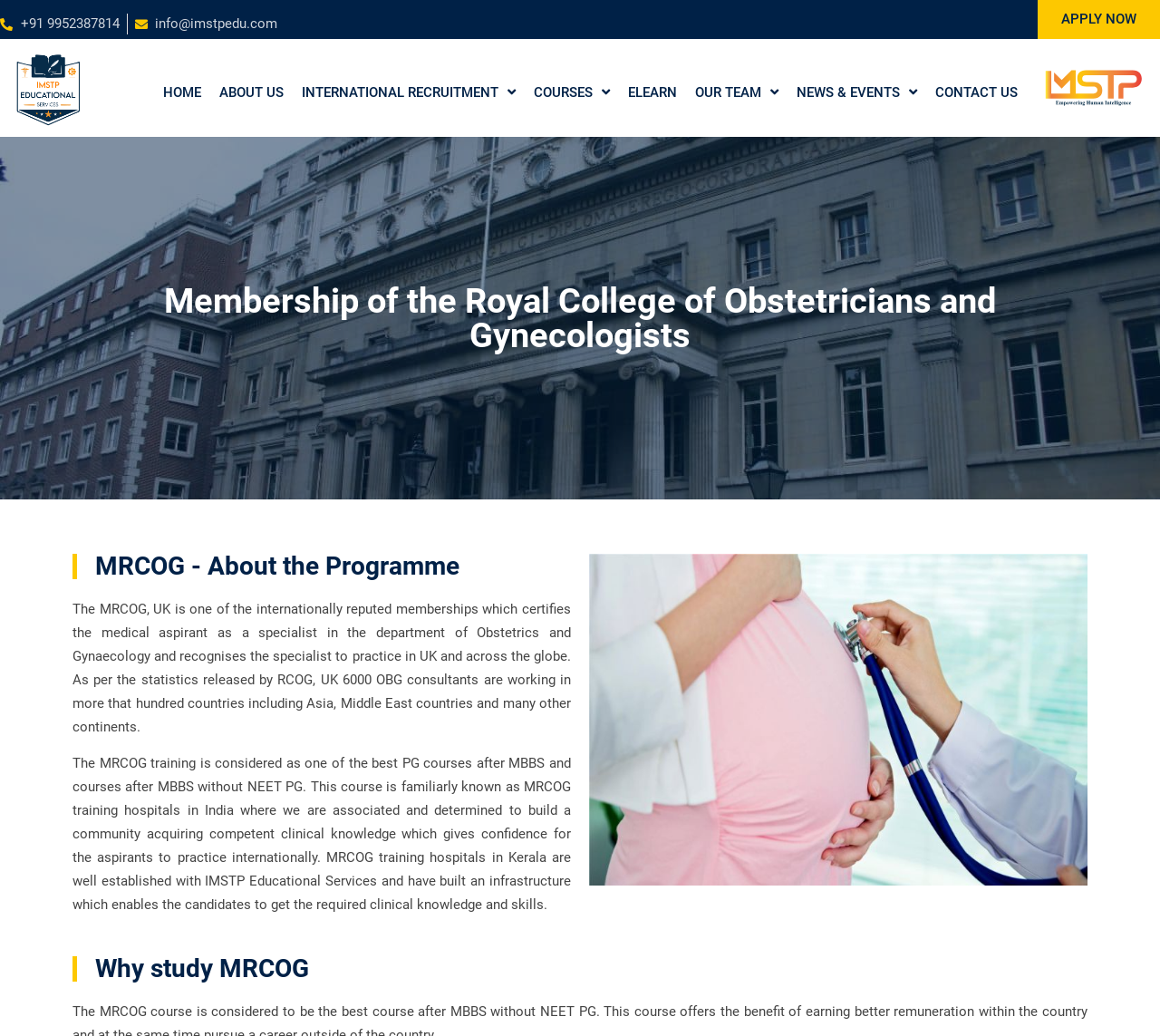What is the name of the educational service associated with MRCOG training hospitals?
Could you give a comprehensive explanation in response to this question?

I found this information by reading the static text on the webpage, which mentions that the MRCOG training hospitals in Kerala are well established with IMSTP Educational Services.